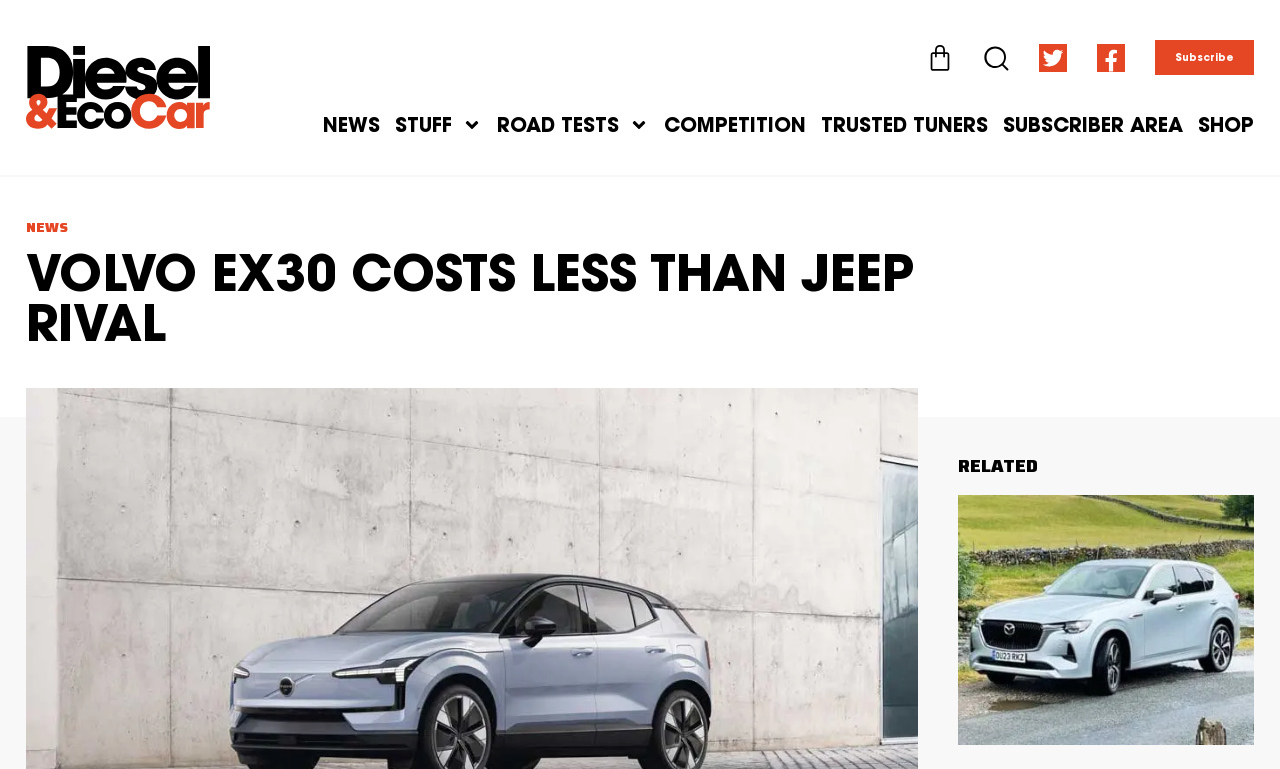Please locate the UI element described by "Road Tests" and provide its bounding box coordinates.

[0.389, 0.15, 0.507, 0.176]